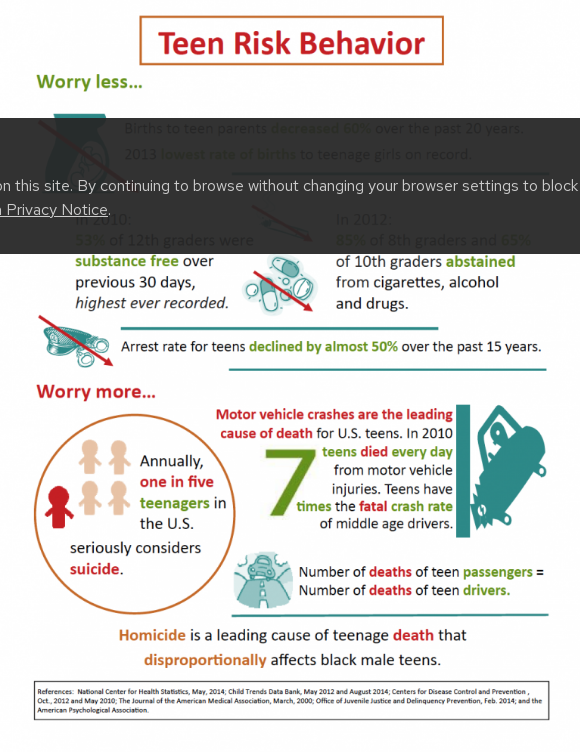Generate a descriptive account of all visible items and actions in the image.

The image titled "Teen Risk Behavior" presents a juxtaposition of encouraging statistics against alarming concerns regarding adolescent well-being. The top section, labeled "Worry less...", highlights positive trends, such as a 60% decrease in births to teen parents over the past 20 years and a record-high rate of 53% of 12th graders being substance-free over the last 30 days. Additionally, it notes that nearly 85% of 8th graders and 63% of 10th graders have abstained from cigarettes, alcohol, and drugs, with teen arrest rates declining by almost 50% over the past 15 years.

In contrast, the lower section, titled "Worry more...", addresses severe issues facing teens today. It states that motor vehicle crashes are the leading cause of death for U.S. teens, with 7 teens dying daily from related injuries. The image emphasizes the alarming mental health crisis, revealing that one in five teenagers seriously considers suicide. Lastly, it highlights the disproportionate impacts of homicide on teenage deaths, particularly among black teens. The overall design combines statistics and visuals to create a compelling narrative on both the progress and ongoing challenges in teen risk behavior.